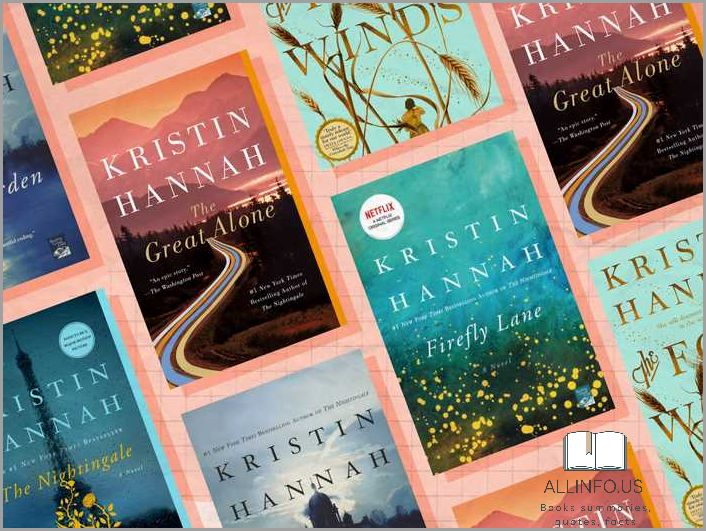Offer a detailed account of the various components present in the image.

The image showcases a vibrant collage of several book covers by bestselling author Kristin Hannah, including titles such as "The Great Alone," "Firefly Lane," and "The Nightingale." Each cover is distinct, featuring colorful designs and compelling imagery that reflect the themes of love, resilience, and complex relationships explored in her novels. The arrangement highlights the diversity of her storytelling, attracting readers interested in emotional depth and historical fiction. Positioned centrally is a logo indicating that some of these works have been adapted for Netflix, further enhancing their appeal to a wider audience. The overall design is visually engaging, drawing attention to Hannah's contributions to contemporary literature.